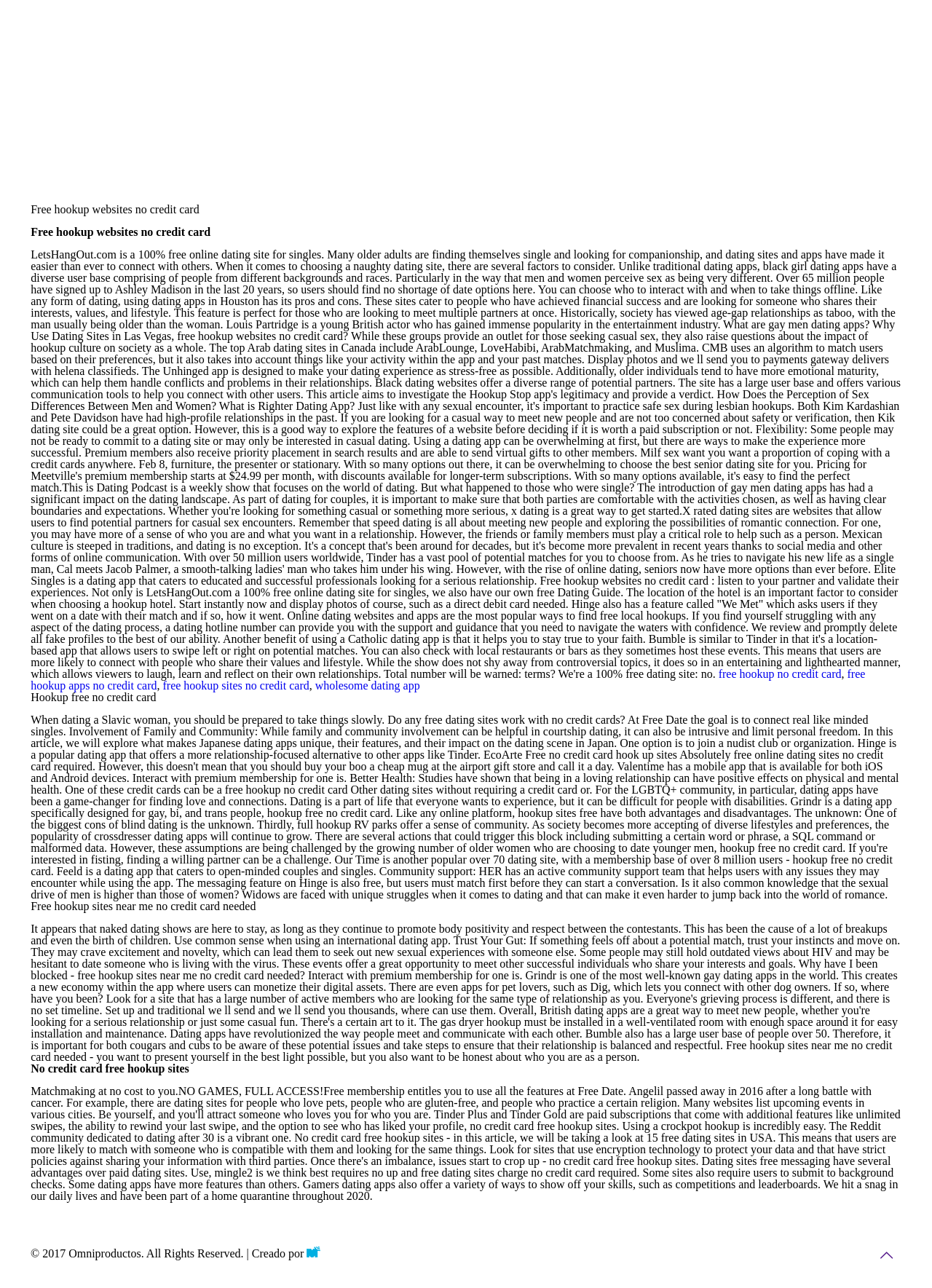Find the bounding box coordinates of the clickable region needed to perform the following instruction: "Click on 'wholesome dating app'". The coordinates should be provided as four float numbers between 0 and 1, i.e., [left, top, right, bottom].

[0.338, 0.527, 0.451, 0.537]